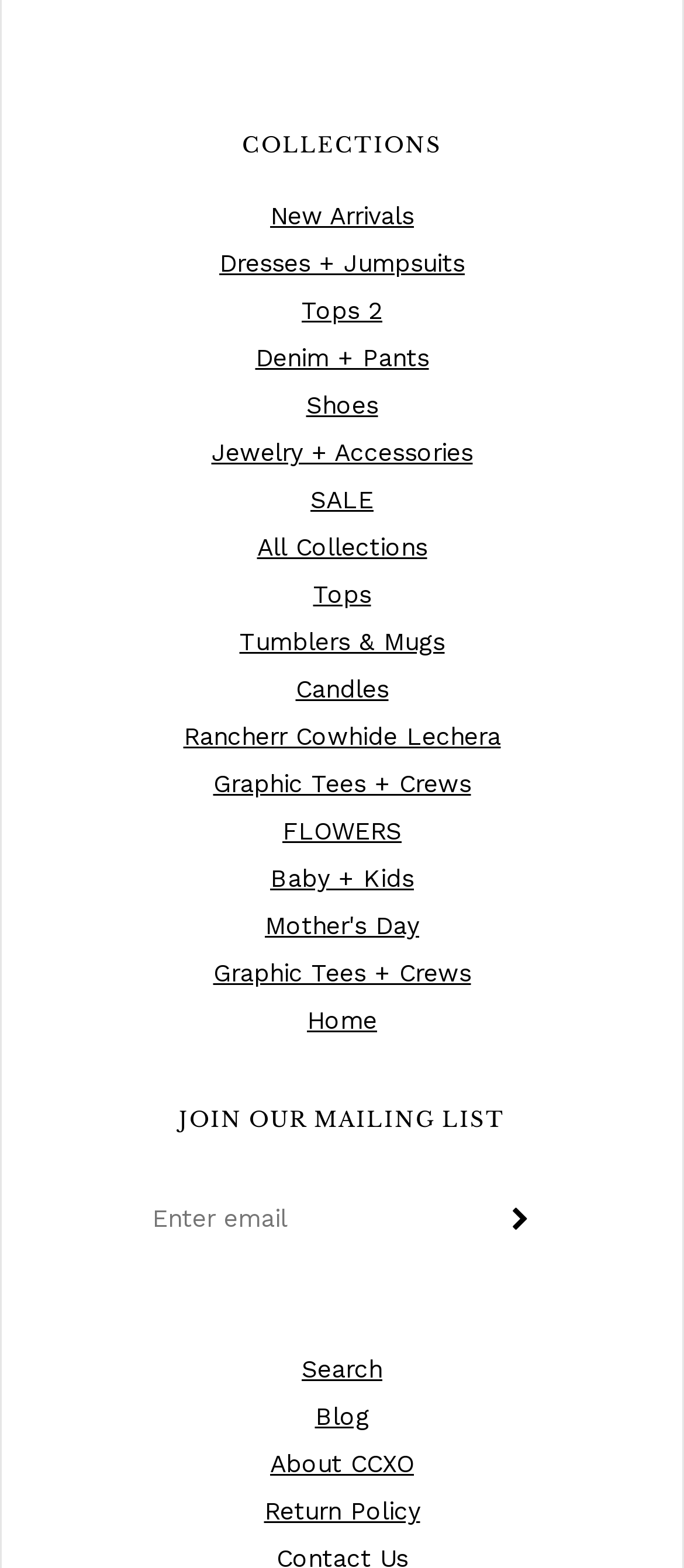Examine the image and give a thorough answer to the following question:
What is the icon on the button?

The icon on the button is 'uf054' because it is the OCR text of the button element with a bounding box coordinate of [0.717, 0.758, 0.804, 0.798].